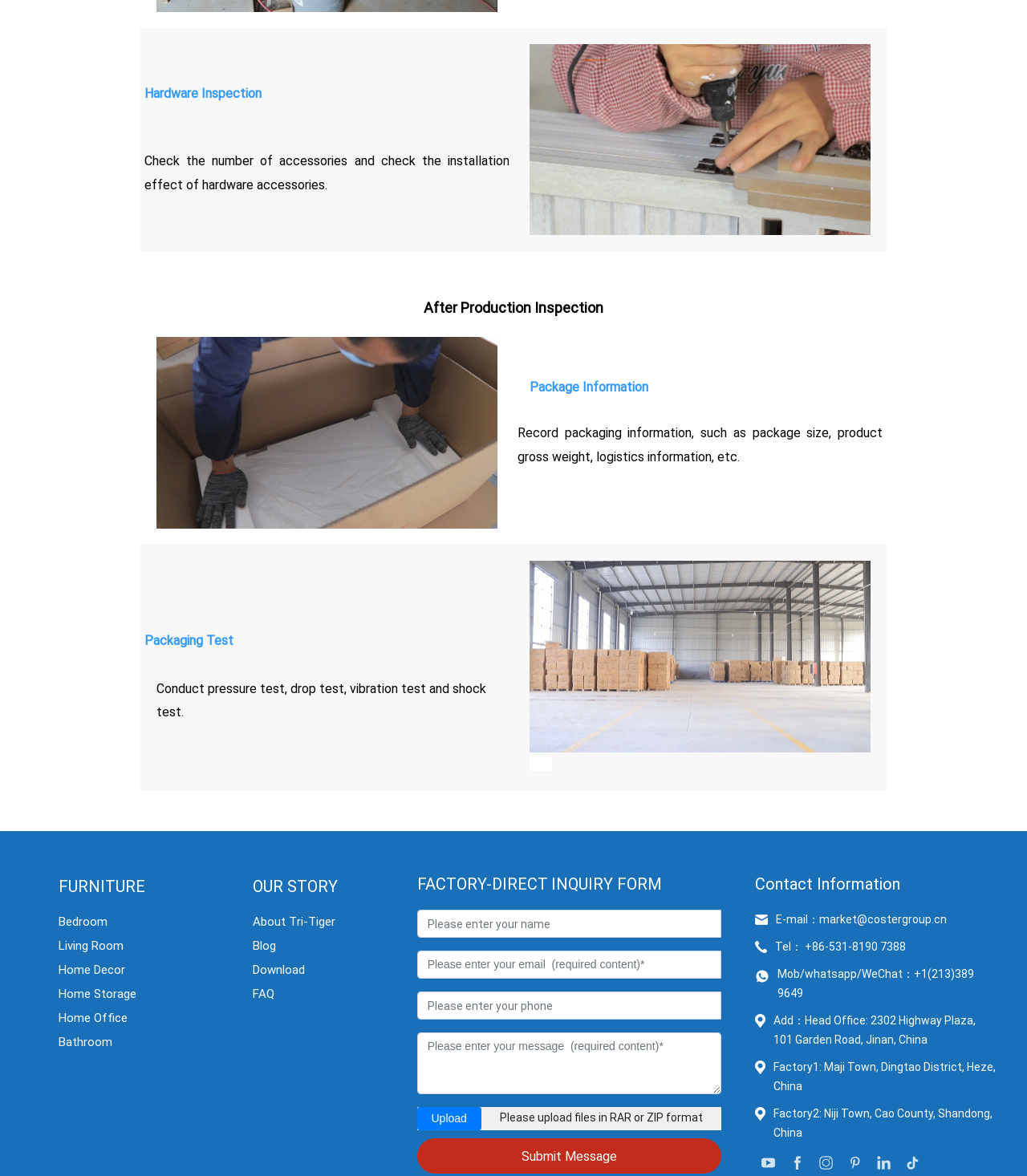Given the element description Add, identify the bounding box coordinates for the UI element on the webpage screenshot. The format should be (top-left x, top-left y, bottom-right x, bottom-right y), with values between 0 and 1.

[0.753, 0.861, 0.772, 0.874]